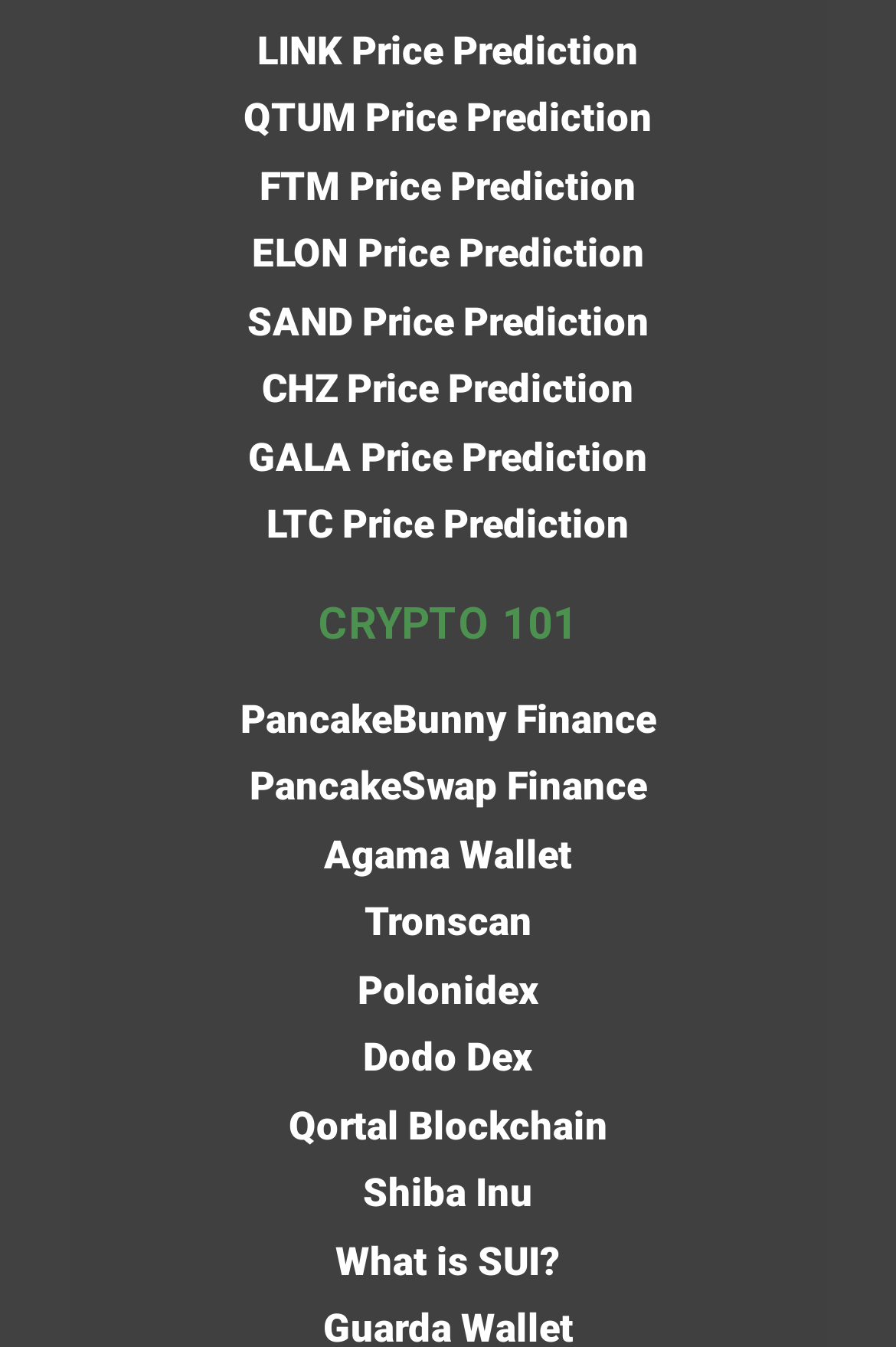Specify the bounding box coordinates of the element's area that should be clicked to execute the given instruction: "Read about What is SUI?". The coordinates should be four float numbers between 0 and 1, i.e., [left, top, right, bottom].

[0.374, 0.916, 0.626, 0.959]